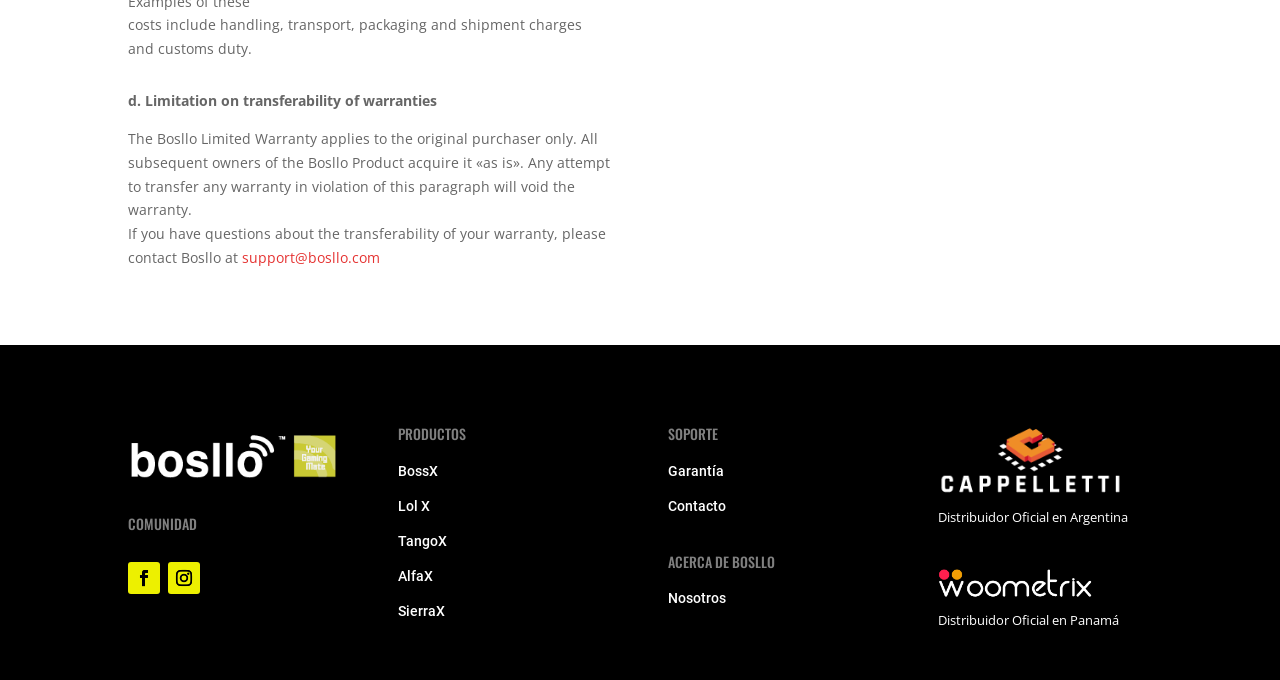Provide a brief response to the question below using one word or phrase:
What is the limitation on transferability of warranties?

Original purchaser only